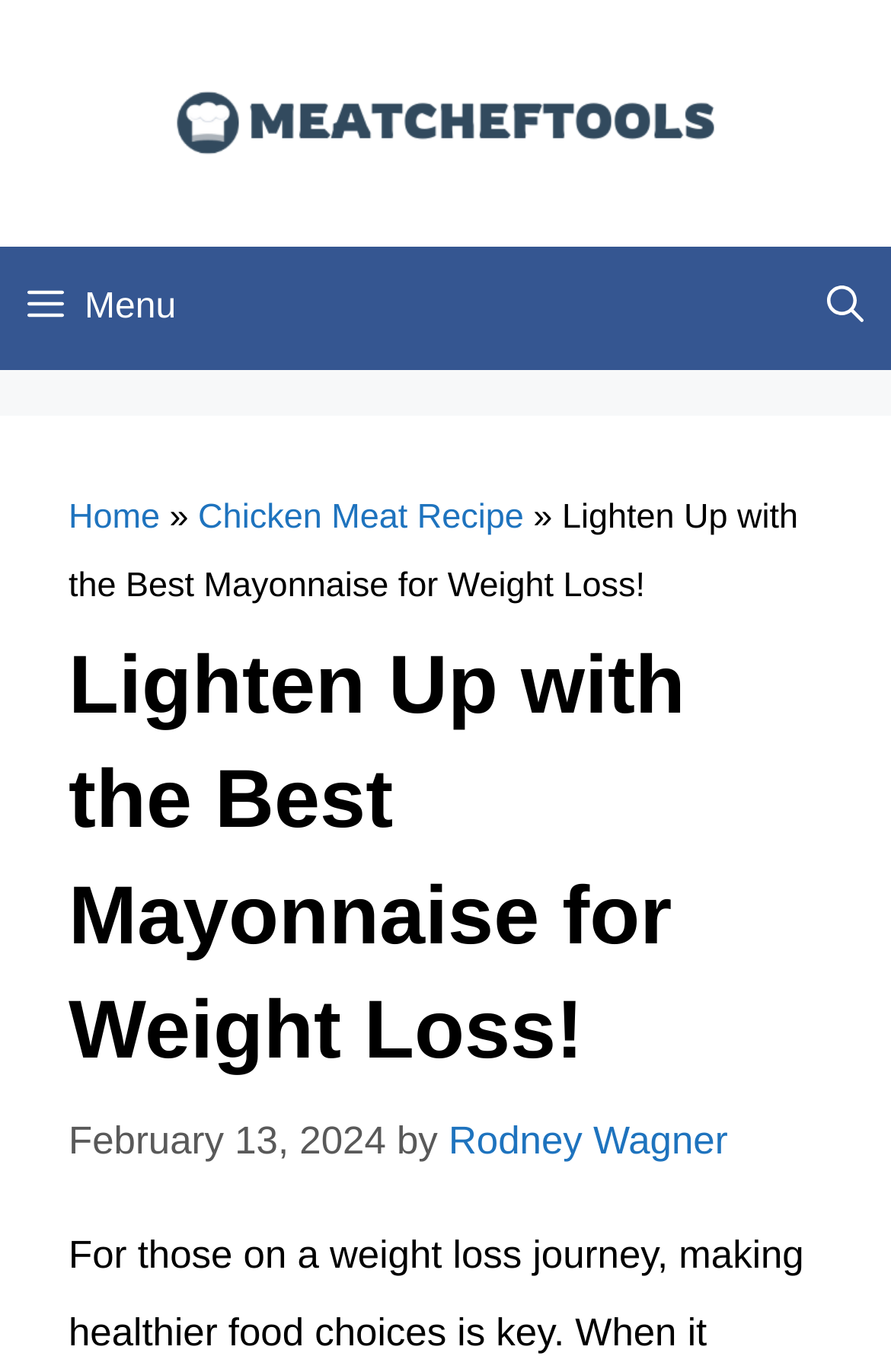What is the topic of the current article?
Using the image as a reference, give an elaborate response to the question.

I found the topic of the current article by reading the header element, which contains the text 'Lighten Up with the Best Mayonnaise for Weight Loss!'.